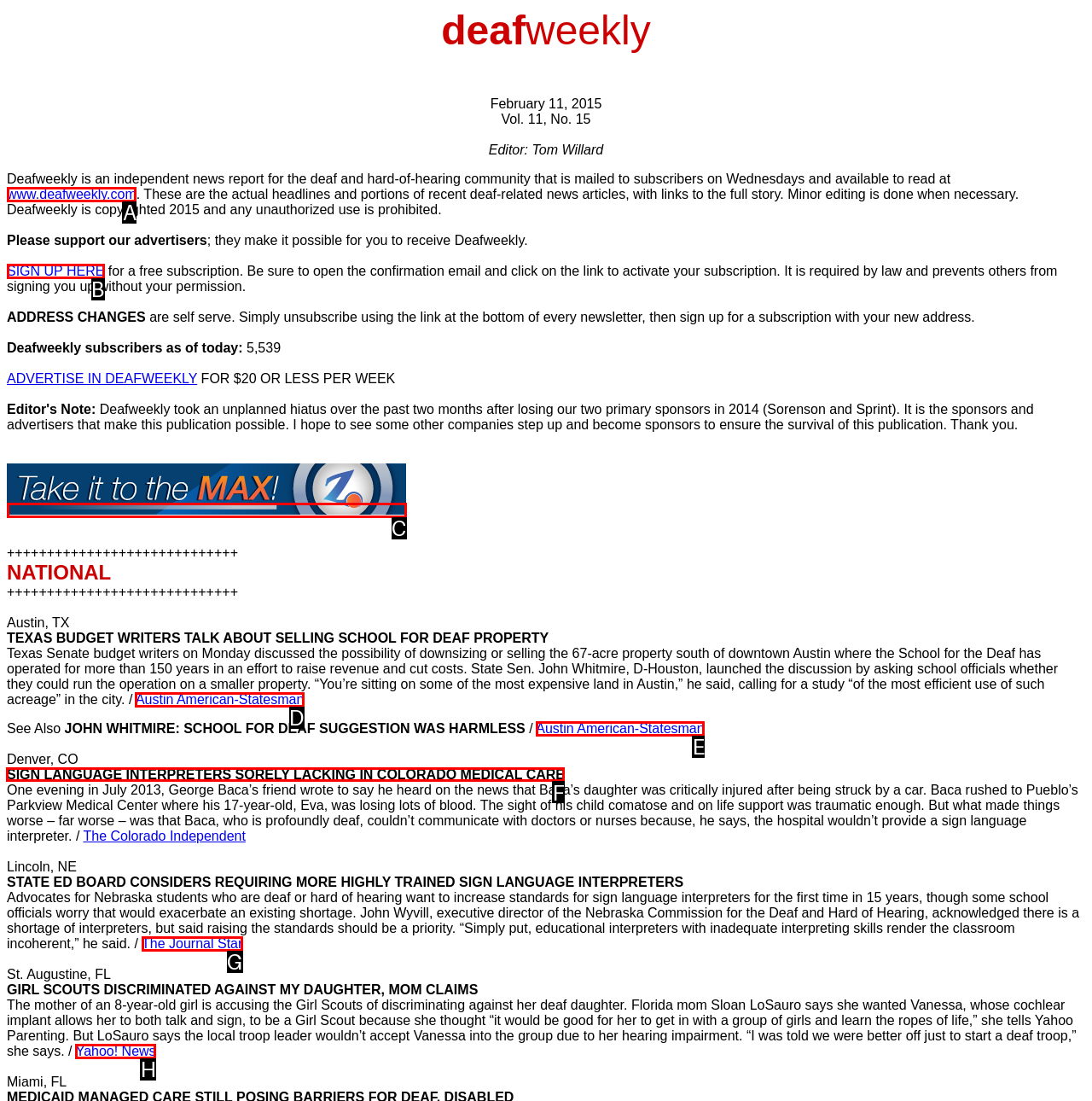Choose the HTML element that needs to be clicked for the given task: Learn more about the story of George Baca's daughter Respond by giving the letter of the chosen option.

F